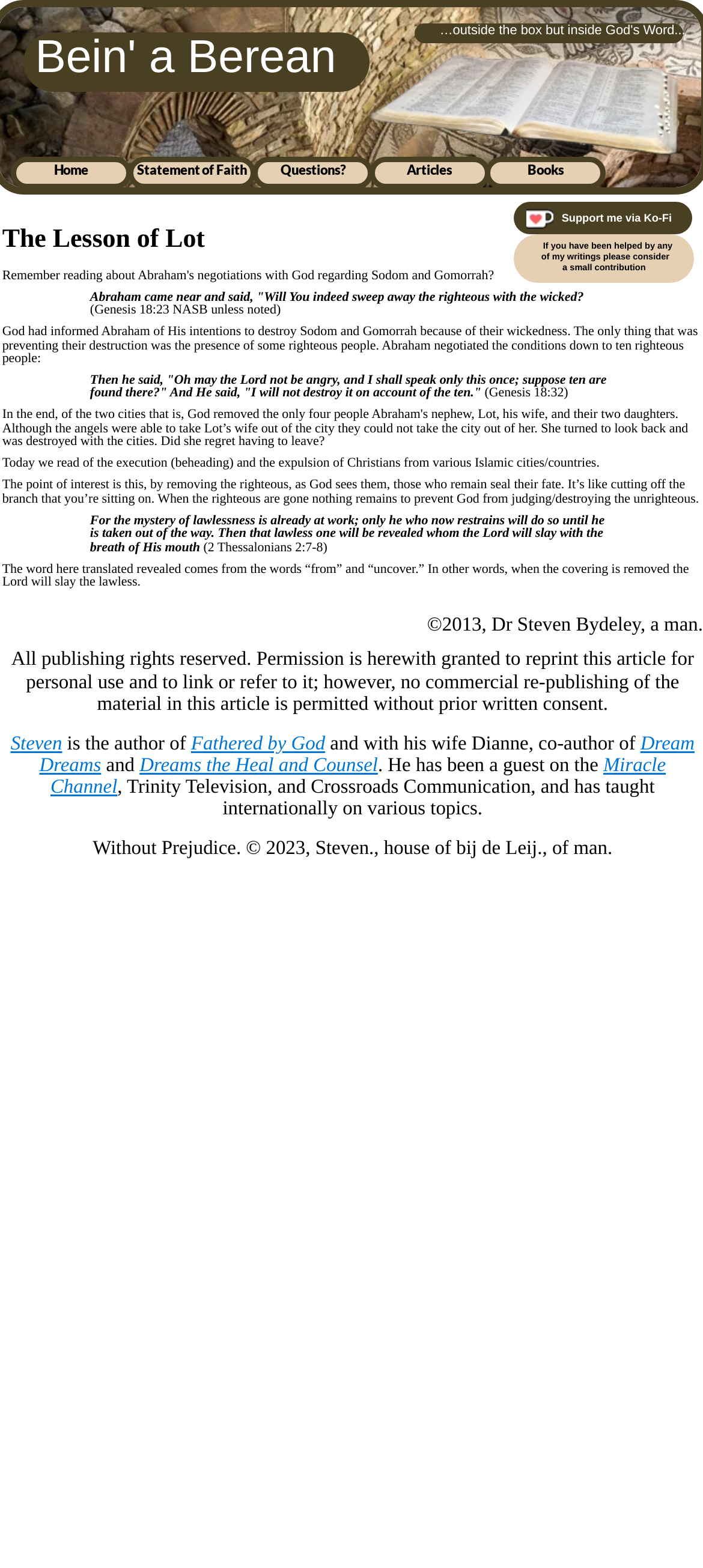Extract the bounding box coordinates of the UI element described: "‍Miracle ‍Channel". Provide the coordinates in the format [left, top, right, bottom] with values ranging from 0 to 1.

[0.059, 0.395, 0.777, 0.418]